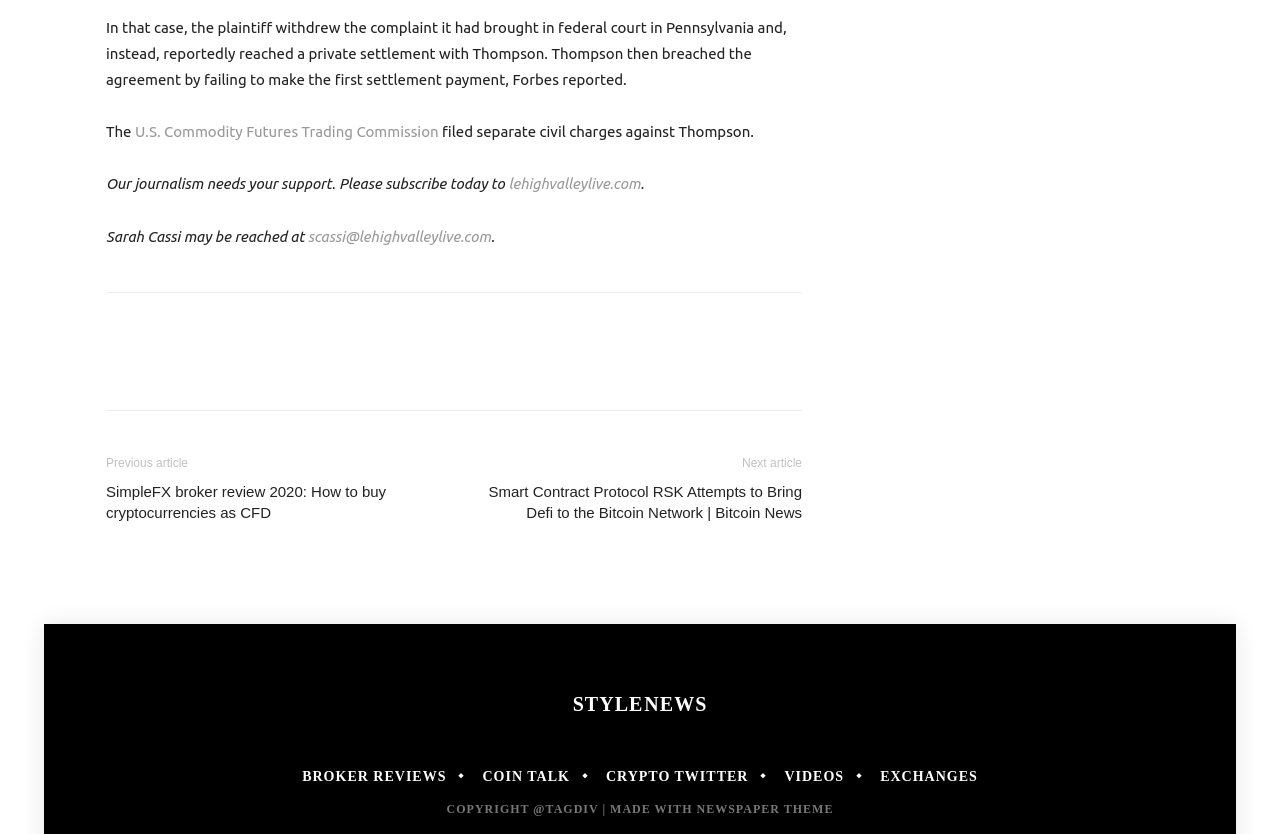Answer succinctly with a single word or phrase:
What organization filed civil charges against Thompson?

U.S. Commodity Futures Trading Commission